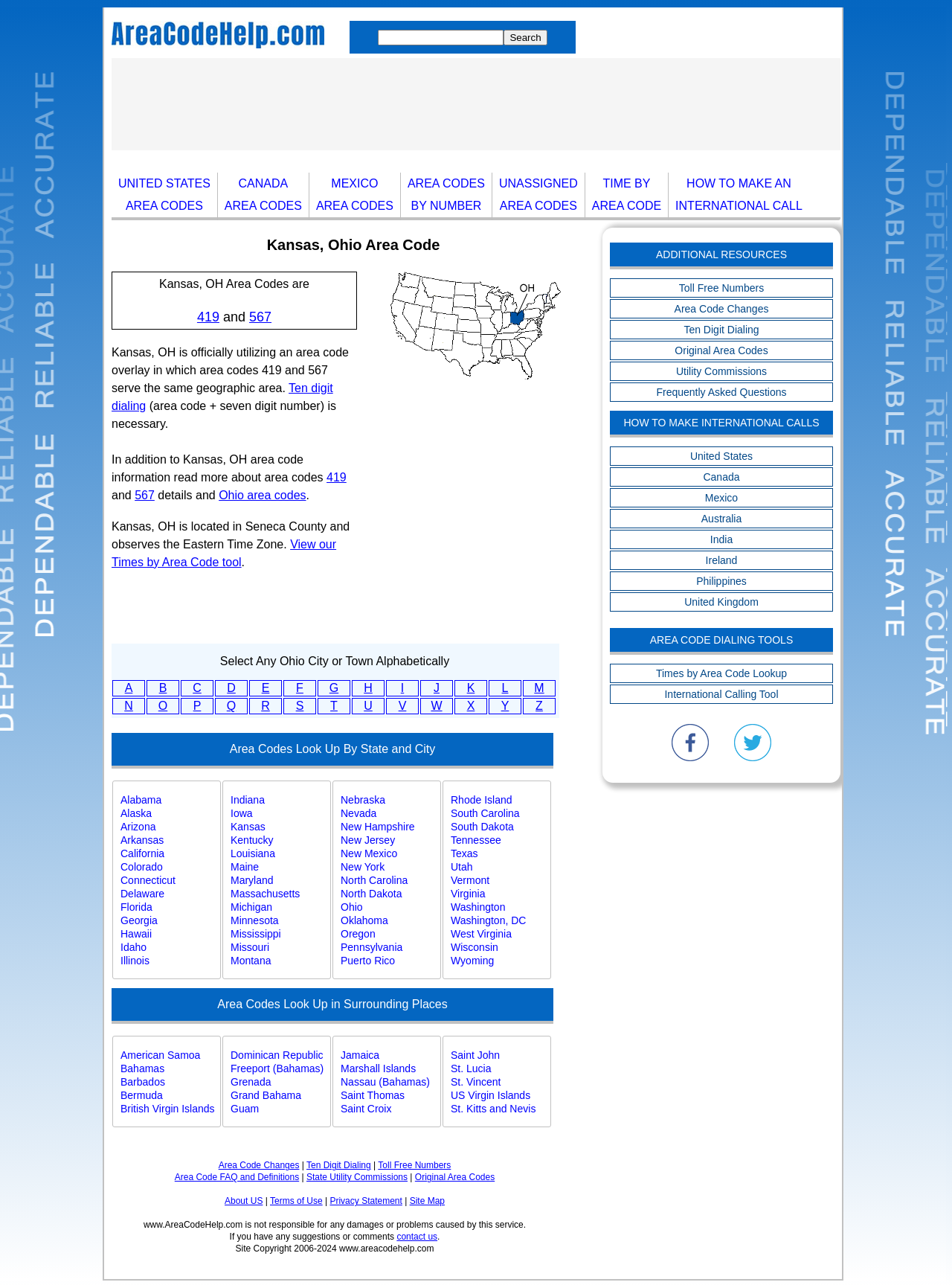Could you highlight the region that needs to be clicked to execute the instruction: "Search for area codes"?

[0.529, 0.023, 0.575, 0.035]